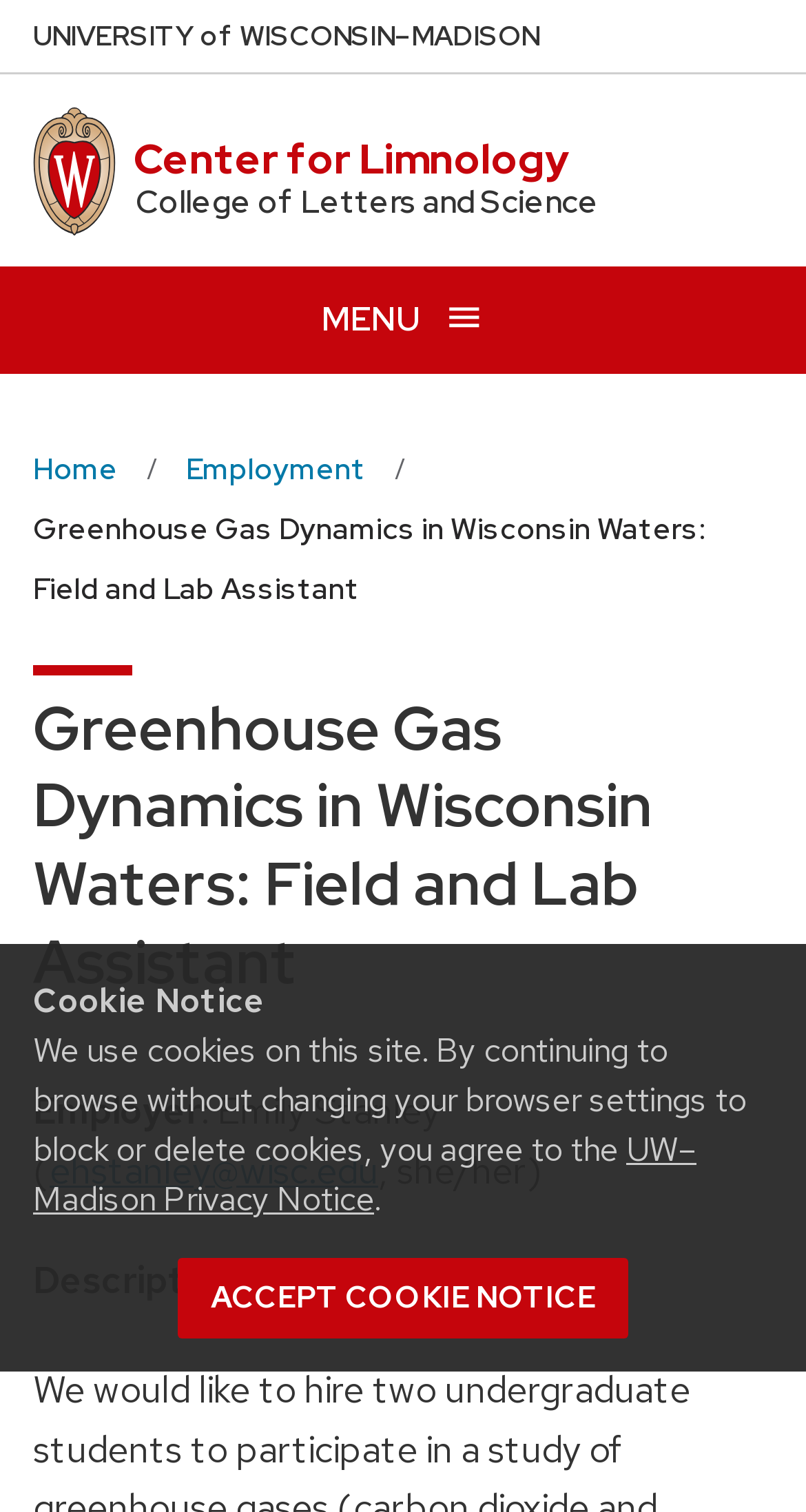Identify the bounding box coordinates of the section to be clicked to complete the task described by the following instruction: "Go to University of Wisconsin Madison home page". The coordinates should be four float numbers between 0 and 1, formatted as [left, top, right, bottom].

[0.041, 0.0, 0.669, 0.048]